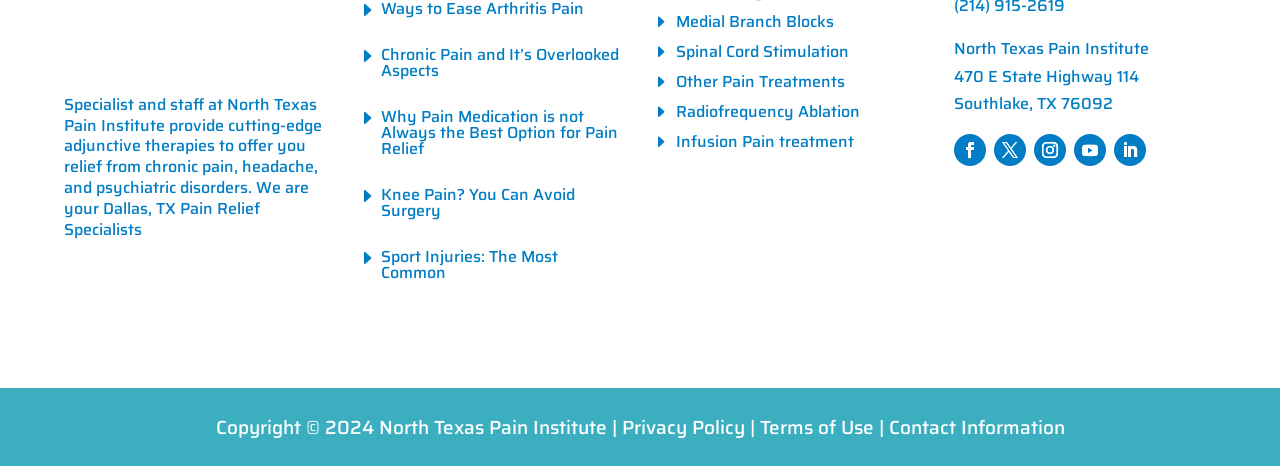Locate the bounding box of the UI element described by: "Follow" in the given webpage screenshot.

[0.808, 0.288, 0.833, 0.357]